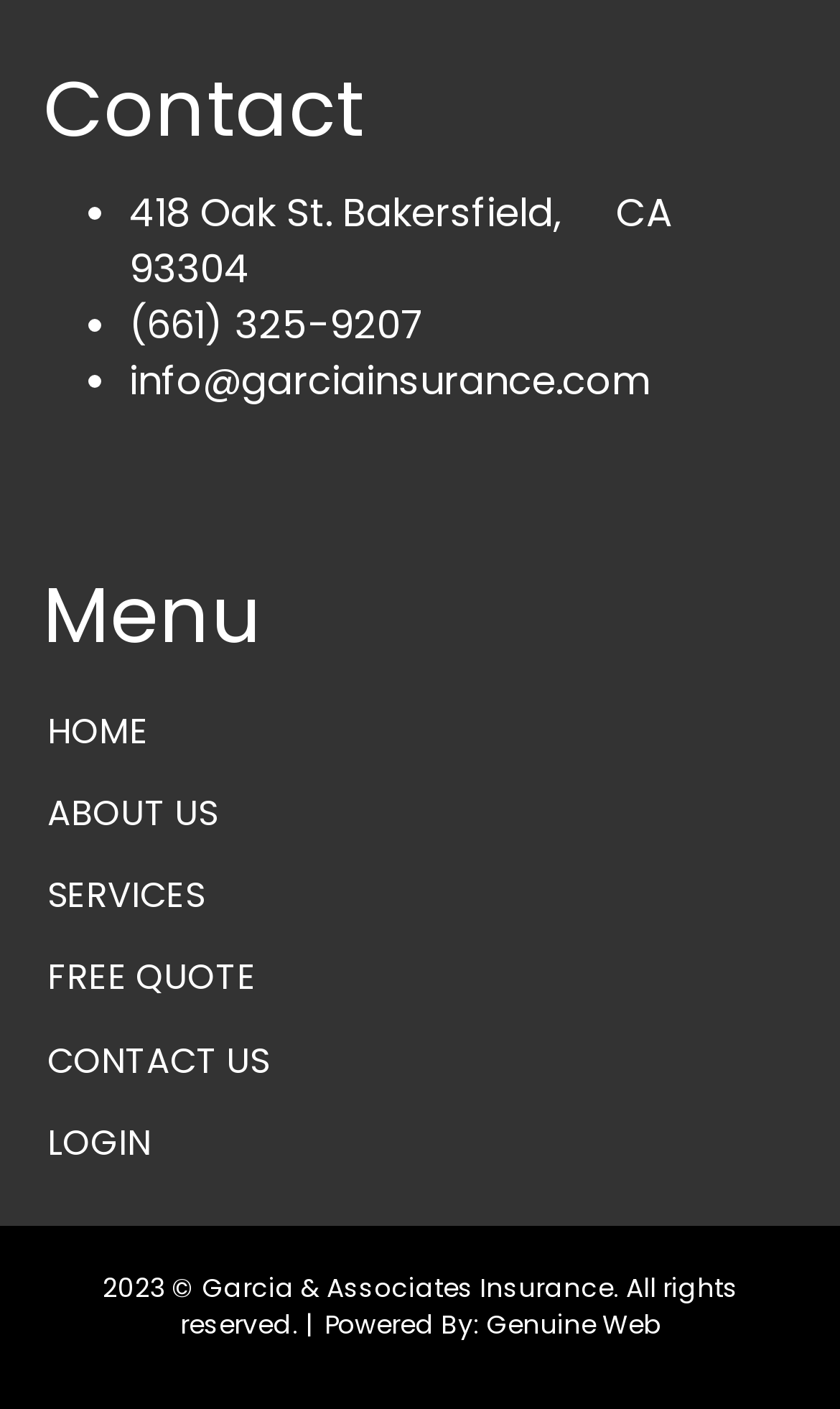Could you find the bounding box coordinates of the clickable area to complete this instruction: "visit website of Genuine Web"?

[0.578, 0.927, 0.786, 0.953]